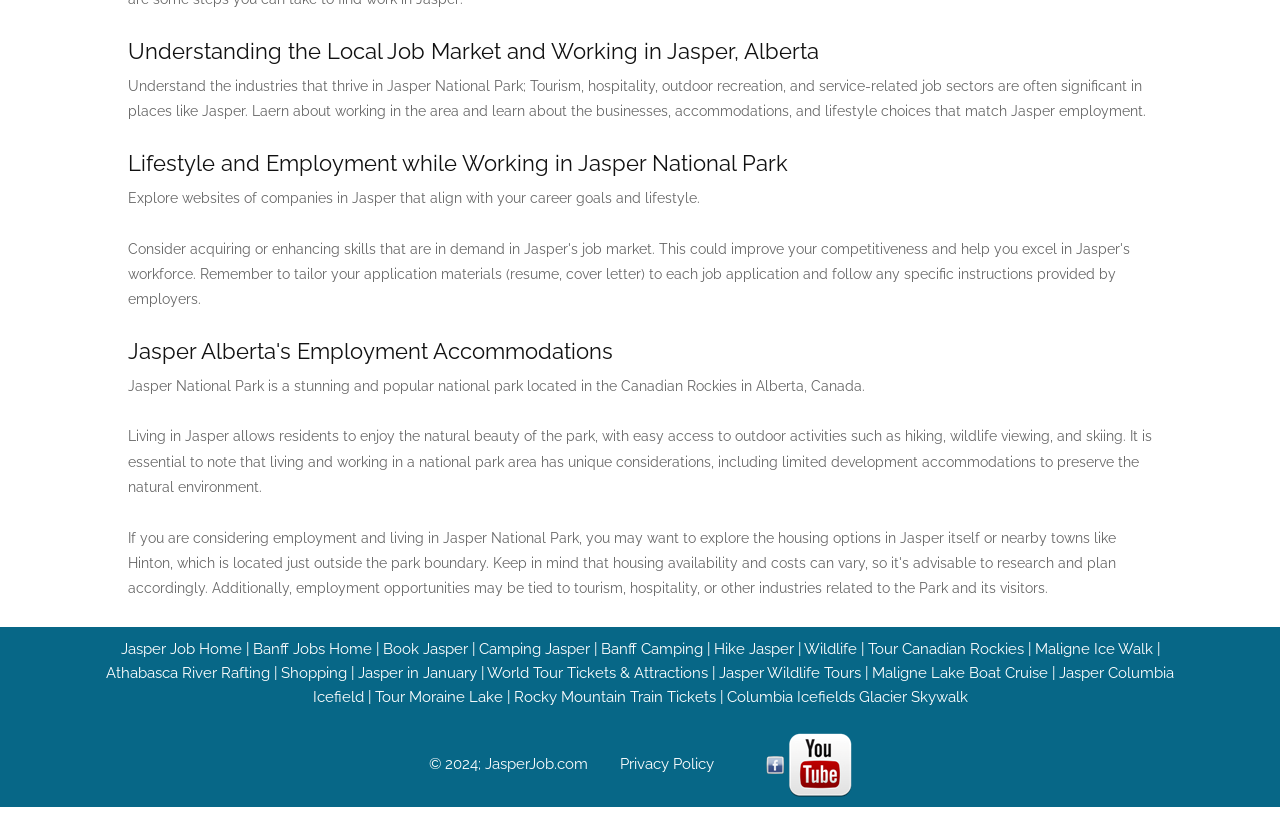Find the bounding box coordinates of the clickable element required to execute the following instruction: "Visit Jasper Job Home". Provide the coordinates as four float numbers between 0 and 1, i.e., [left, top, right, bottom].

[0.094, 0.764, 0.189, 0.786]